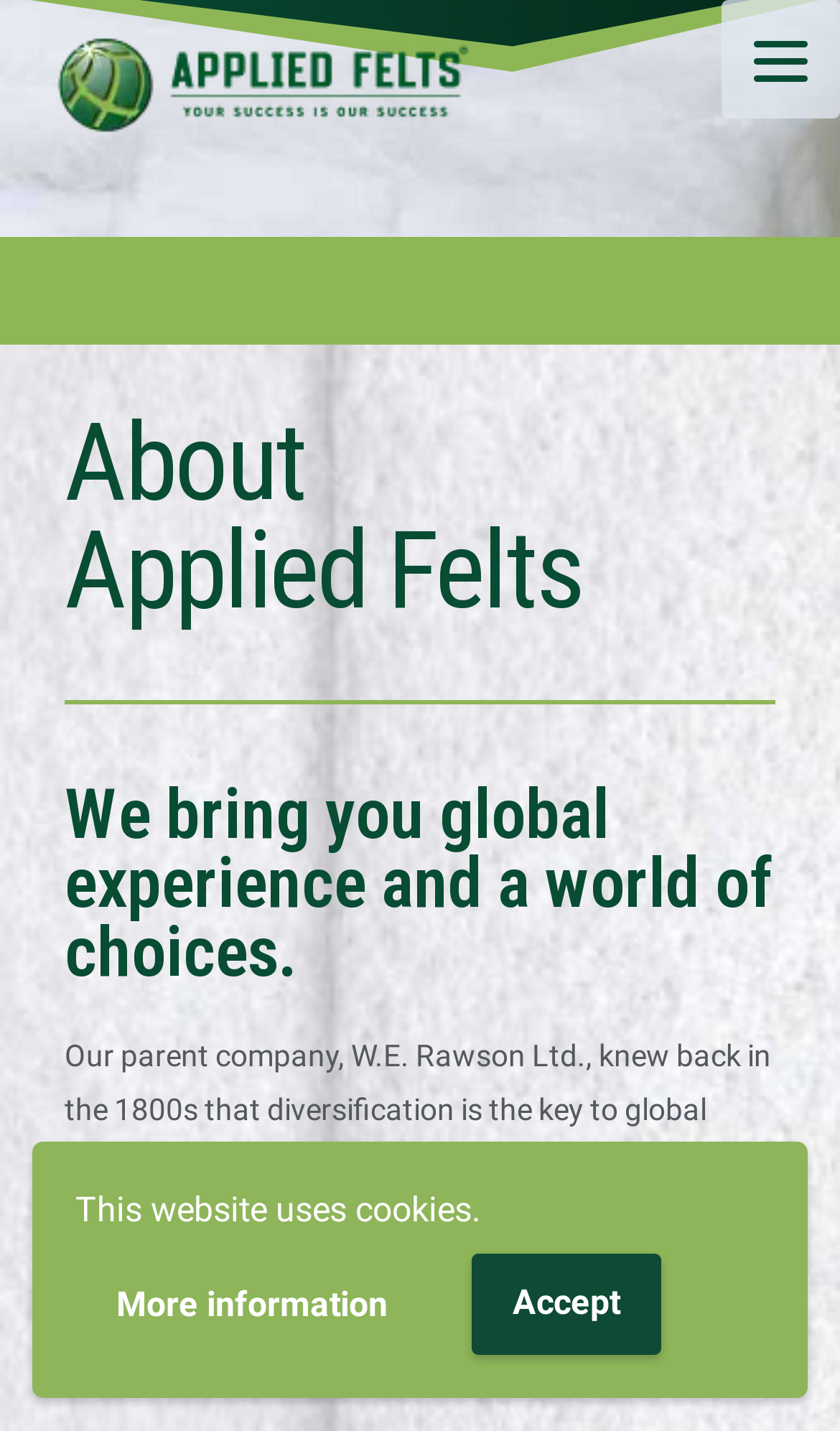What is the key to global success?
Give a detailed response to the question by analyzing the screenshot.

According to the text on the webpage, the key to global success is diversification, which is mentioned as something that W.E. Rawson Ltd. knew back in the 1800s.